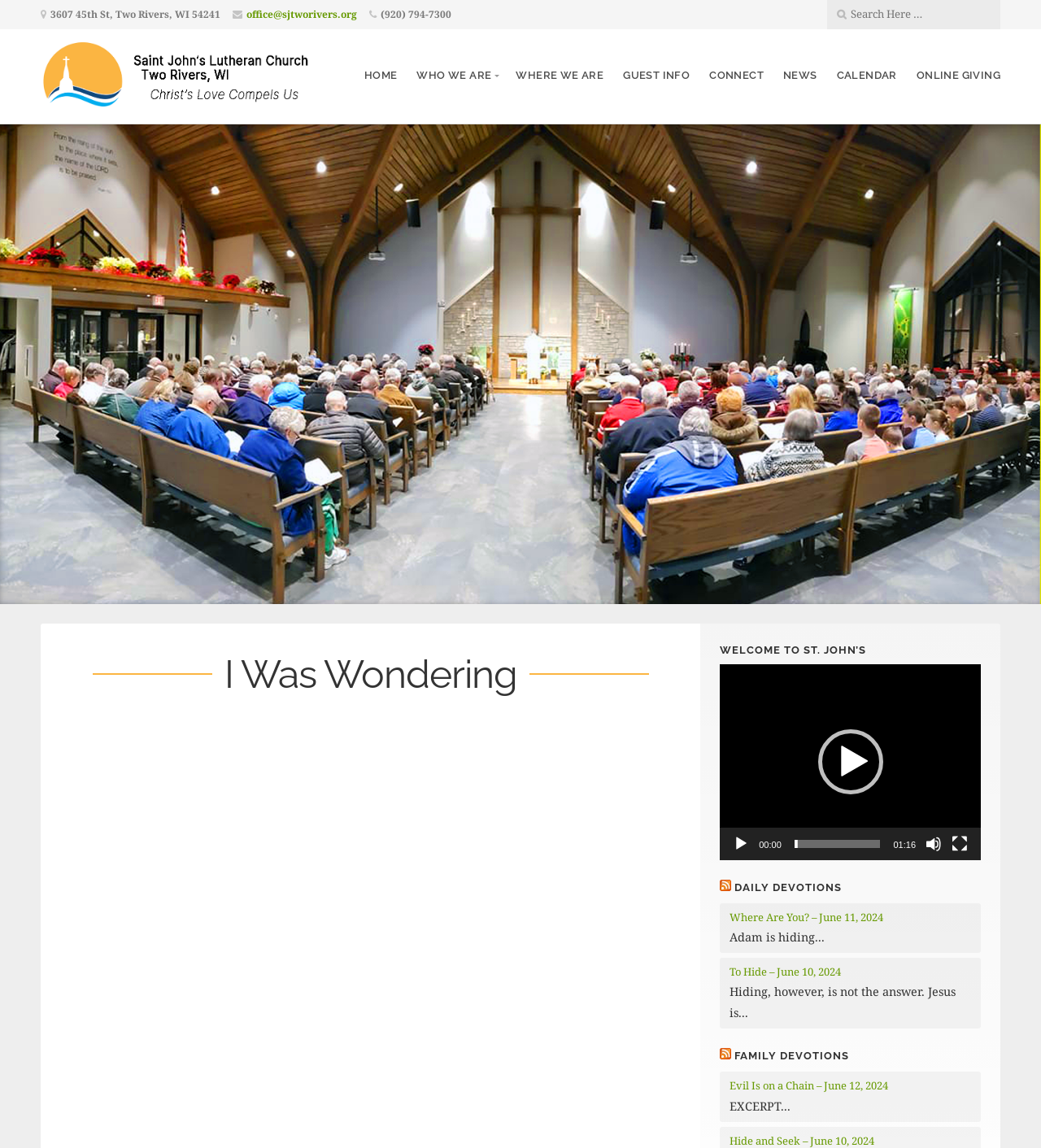Provide a comprehensive caption for the webpage.

The webpage is about St. John's Lutheran Church in Two Rivers, Wisconsin. At the top, there is a section with the church's address, phone number, and email address. Below this, there is a search bar with a textbox. 

To the left of the search bar, there is a link to the church's homepage, accompanied by an image of the church. Above this, there is a navigation menu with links to various sections of the website, including "HOME", "WHO WE ARE", "WHERE WE ARE", "GUEST INFO", "CONNECT", "NEWS", "CALENDAR", and "ONLINE GIVING".

The main content of the page is divided into several sections. The first section has a heading "I Was Wondering" and appears to be a video player with a play button, a timer, and a slider to control the video's playback. Below the video player, there are links to daily devotions, including "Where Are You? – June 11, 2024" and "To Hide – June 10, 2024", each with a brief summary.

Further down the page, there is a section with a heading "RSS DAILY DEVOTIONS" that includes links to RSS feeds and daily devotions. Below this, there is another section with a heading "RSS FAMILY DEVOTIONS" that also includes links to RSS feeds and family devotions. The page ends with a link to a devotion titled "Evil Is on a Chain – June 12, 2024" with an excerpt from the devotion.